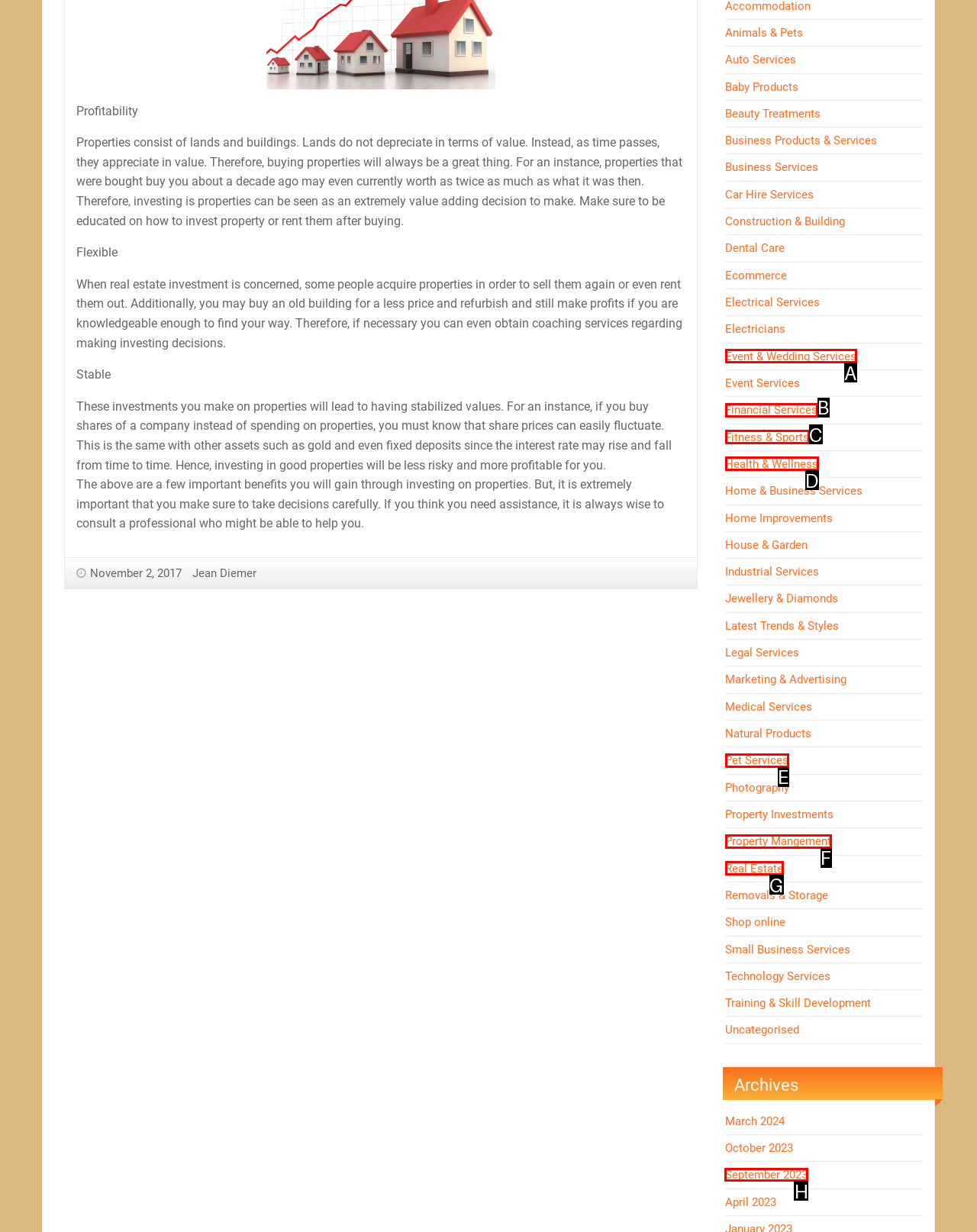Indicate the letter of the UI element that should be clicked to accomplish the task: View the 'September 2023' archives. Answer with the letter only.

H